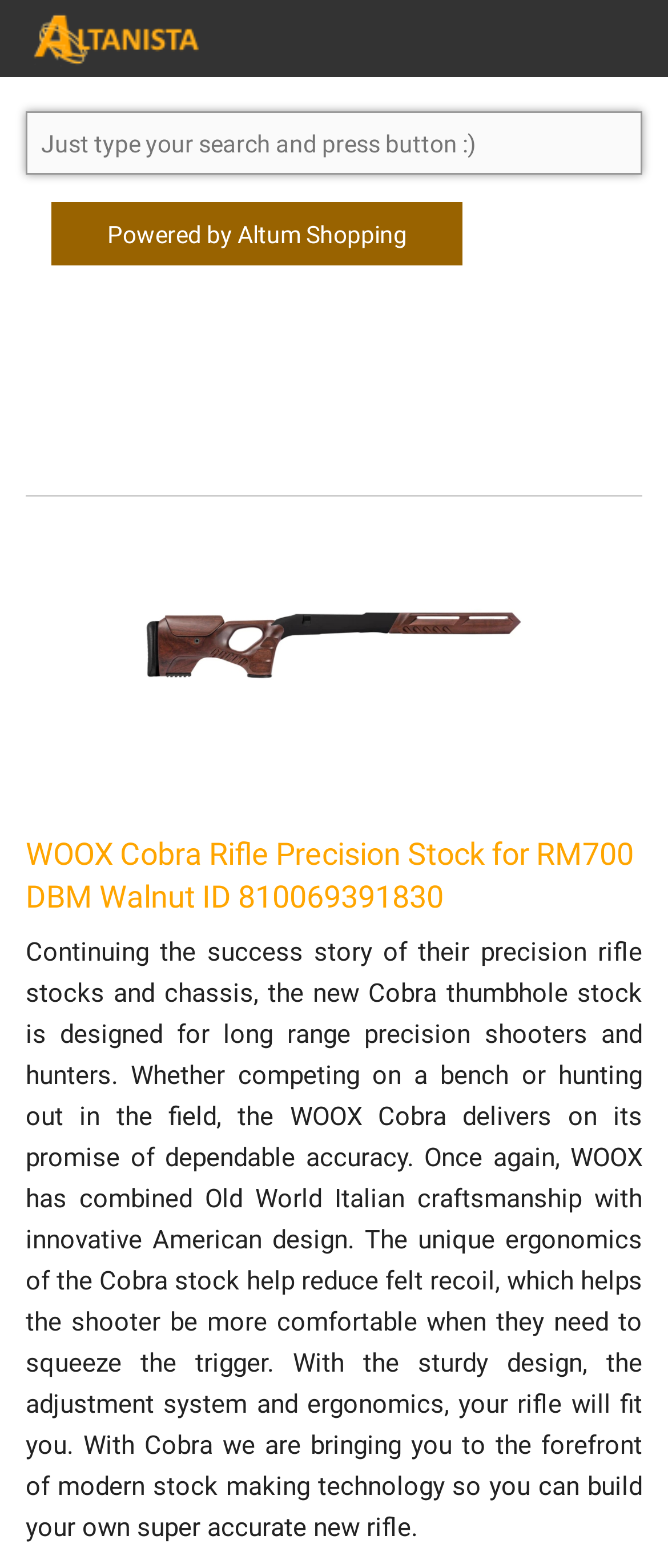Explain the features and main sections of the webpage comprehensively.

The webpage appears to be a product page for the WOOX Cobra Rifle Precision Stock for RM700 DBM Walnut ID 810069391830. At the top left, there is a link with an accompanying image. Below this, there is a search bar with a prompt "Just type your search and press button :)" and a button labeled "Powered by Altum Shopping". 

To the right of the search bar, there is an advertisement iframe. A horizontal separator line divides the top section from the main content. Below the separator, there is a brief description of the product, accompanied by an image of the WOOX Cobra Rifle Precision Stock. The product name "WOOX Cobra Rifle Precision Stock for RM700 DBM Walnut ID 810069391830" is displayed as a heading. 

A detailed product description follows, explaining the features and benefits of the WOOX Cobra stock, including its design, ergonomics, and accuracy. The text describes how the stock is designed for long-range precision shooters and hunters, and how it combines Italian craftsmanship with American design.